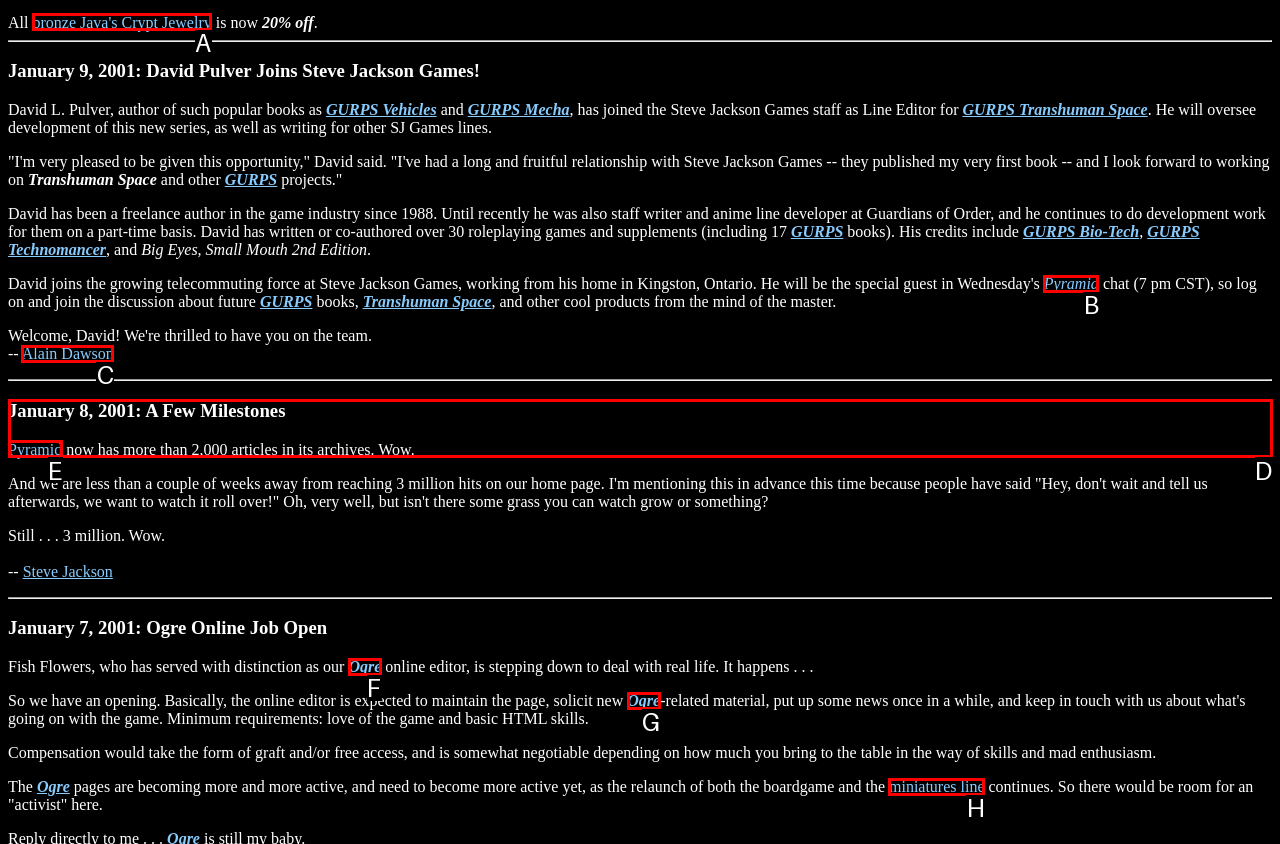For the given instruction: Click on 'bronze Java's Crypt Jewelry', determine which boxed UI element should be clicked. Answer with the letter of the corresponding option directly.

A